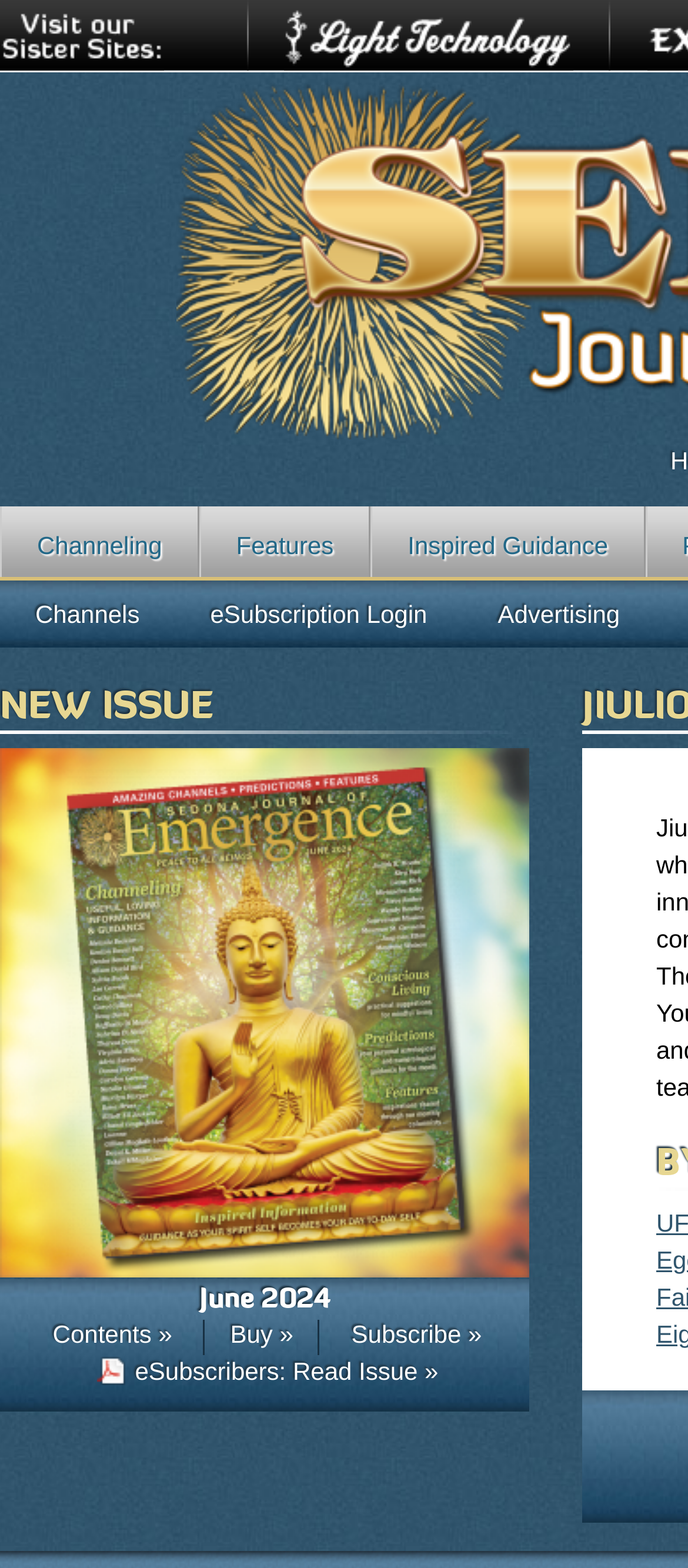Please identify the bounding box coordinates of the clickable area that will fulfill the following instruction: "Read the June 2024 issue". The coordinates should be in the format of four float numbers between 0 and 1, i.e., [left, top, right, bottom].

[0.14, 0.863, 0.637, 0.886]